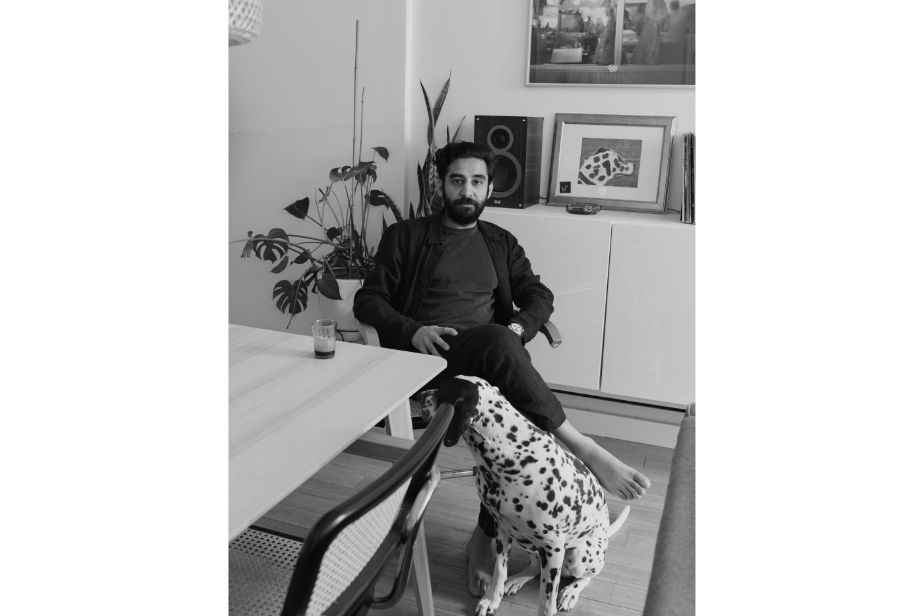Explain in detail what you see in the image.

In this black-and-white portrait, Kamil Tyebally is seated comfortably in a stylish, minimalistic room, embodying a relaxed yet thoughtful demeanor. He wears a dark outfit and gazes into the distance, appearing introspective. Beside him, a Dalmatian dog leans against his leg, adding a warm touch to the scene. The background features elements of modern decor, including a plant, a stereo speaker, and framed artwork, which together create a cozy and inviting atmosphere. This image is part of the "AD | EARLY SPRING" collection and was captured in Red Hook, Brooklyn, for the podcast "Out Of The Clouds." The composition beautifully reflects a blend of personal tranquility and artistic environment.